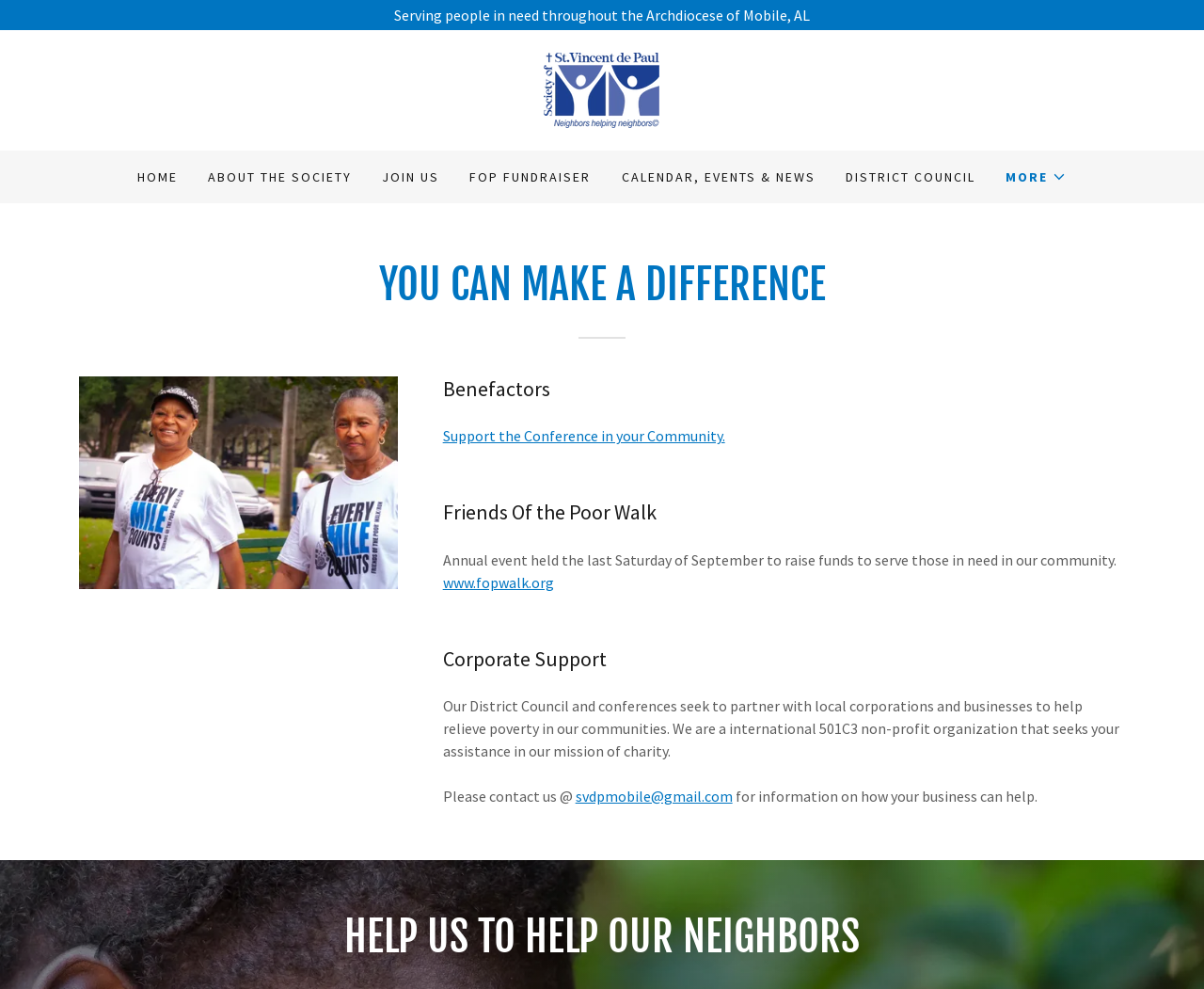What is the purpose of the Friends Of the Poor Walk?
Offer a detailed and full explanation in response to the question.

The purpose of the Friends Of the Poor Walk can be found in the static text 'Annual event held the last Saturday of September to raise funds to serve those in need in our community.' which is below the heading 'Friends Of the Poor Walk'.